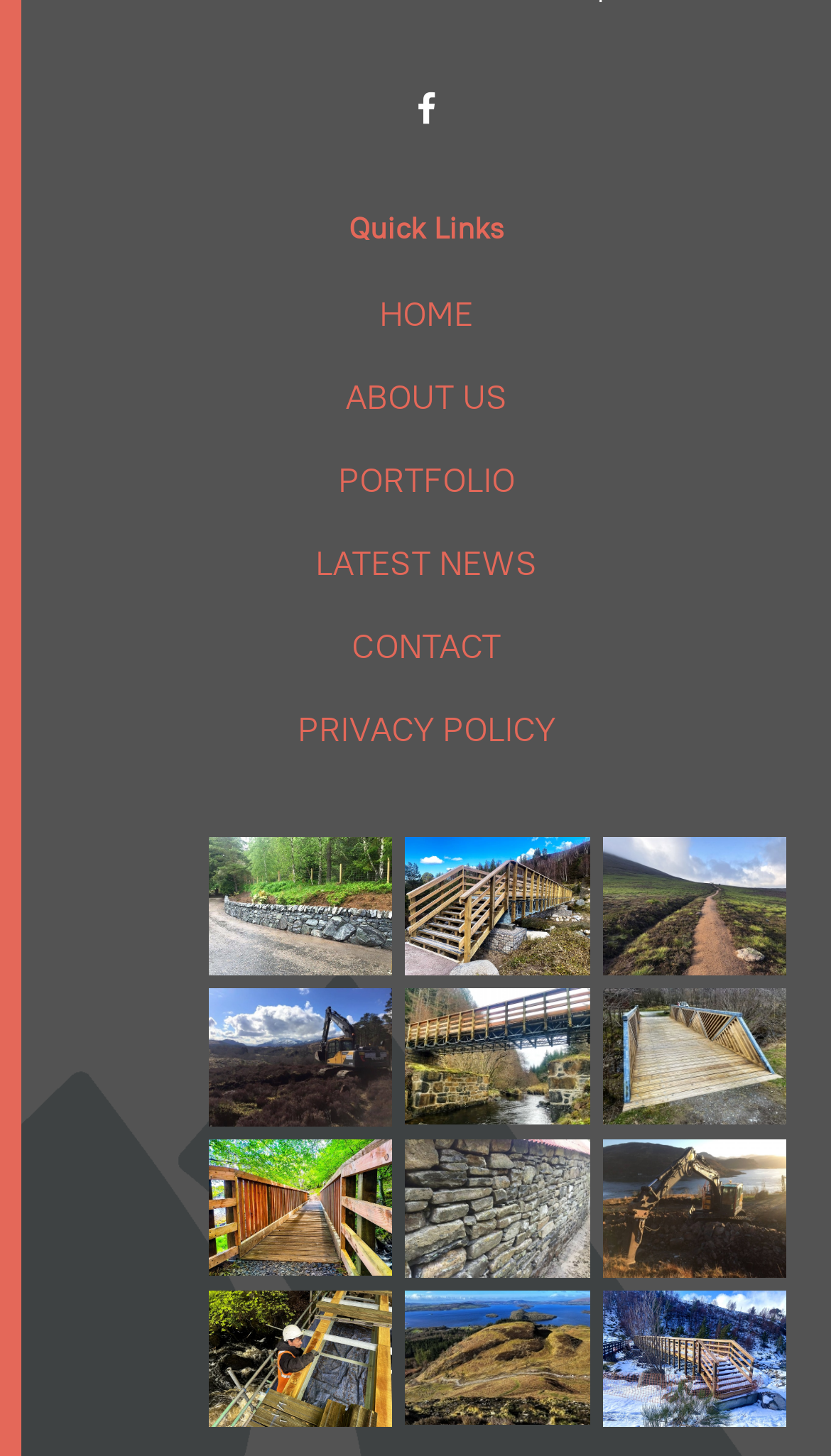Can you pinpoint the bounding box coordinates for the clickable element required for this instruction: "View the 'Stonework' image"? The coordinates should be four float numbers between 0 and 1, i.e., [left, top, right, bottom].

[0.48, 0.778, 0.717, 0.881]